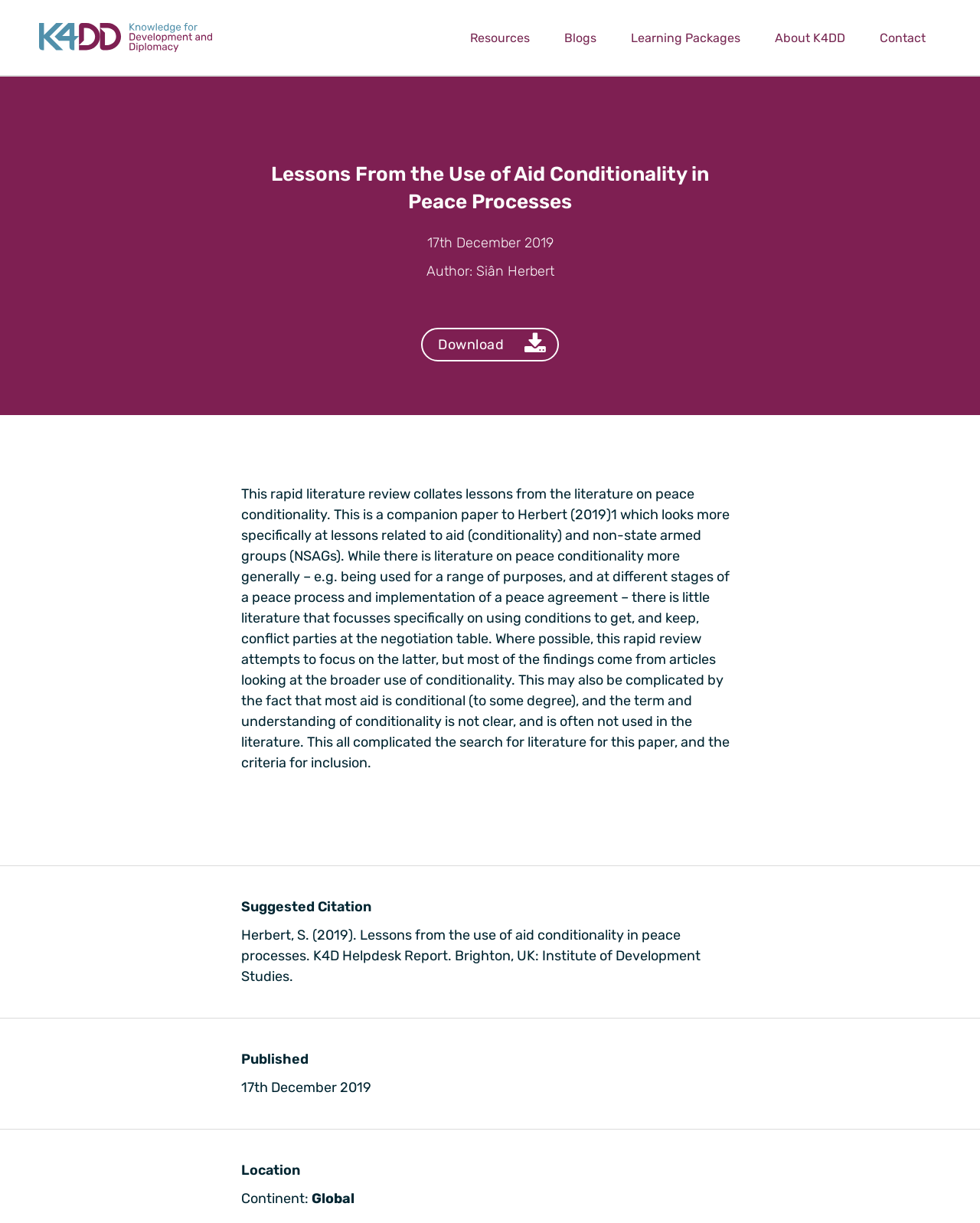Locate the UI element described as follows: "Skip to main content". Return the bounding box coordinates as four float numbers between 0 and 1 in the order [left, top, right, bottom].

[0.0, 0.0, 1.0, 0.026]